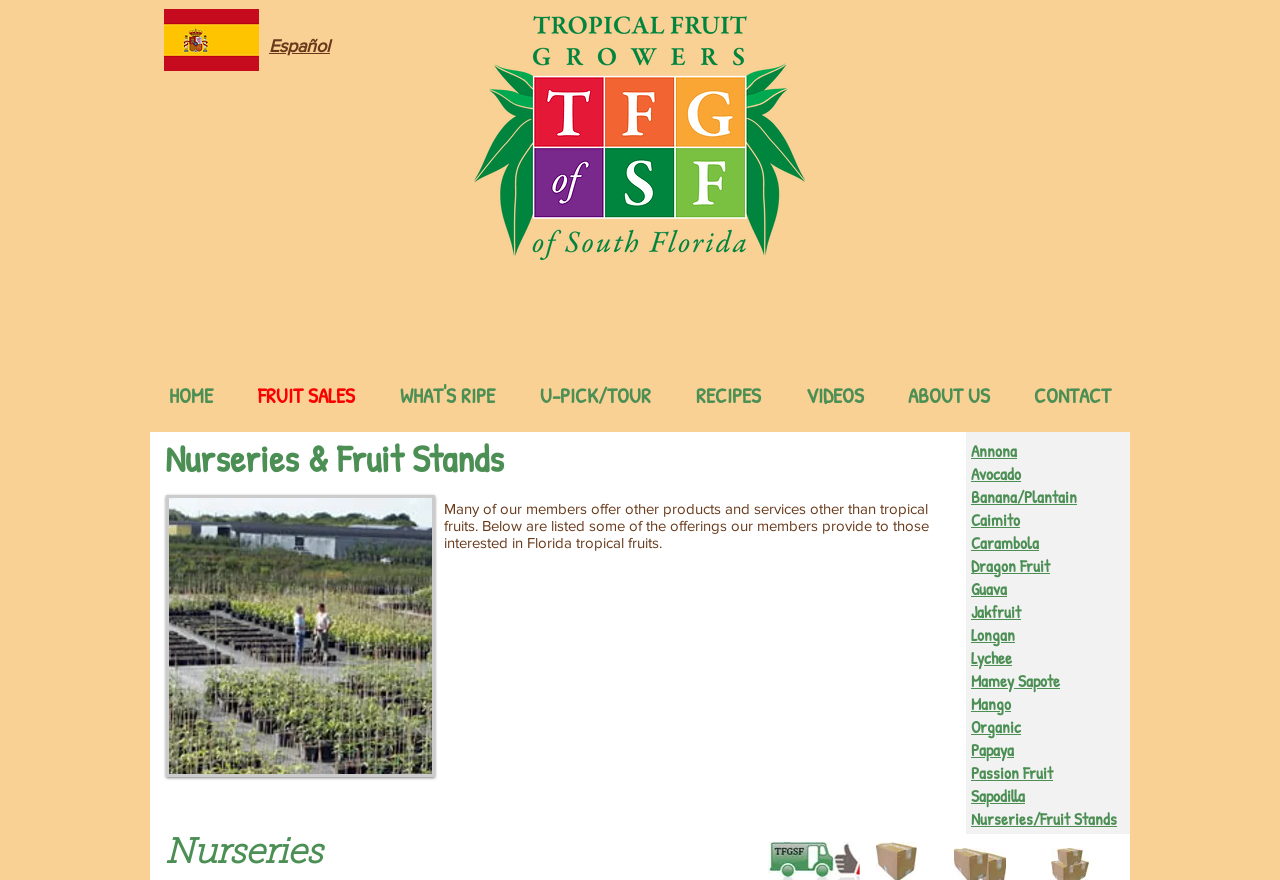Could you locate the bounding box coordinates for the section that should be clicked to accomplish this task: "Click the Español link".

[0.21, 0.041, 0.258, 0.064]